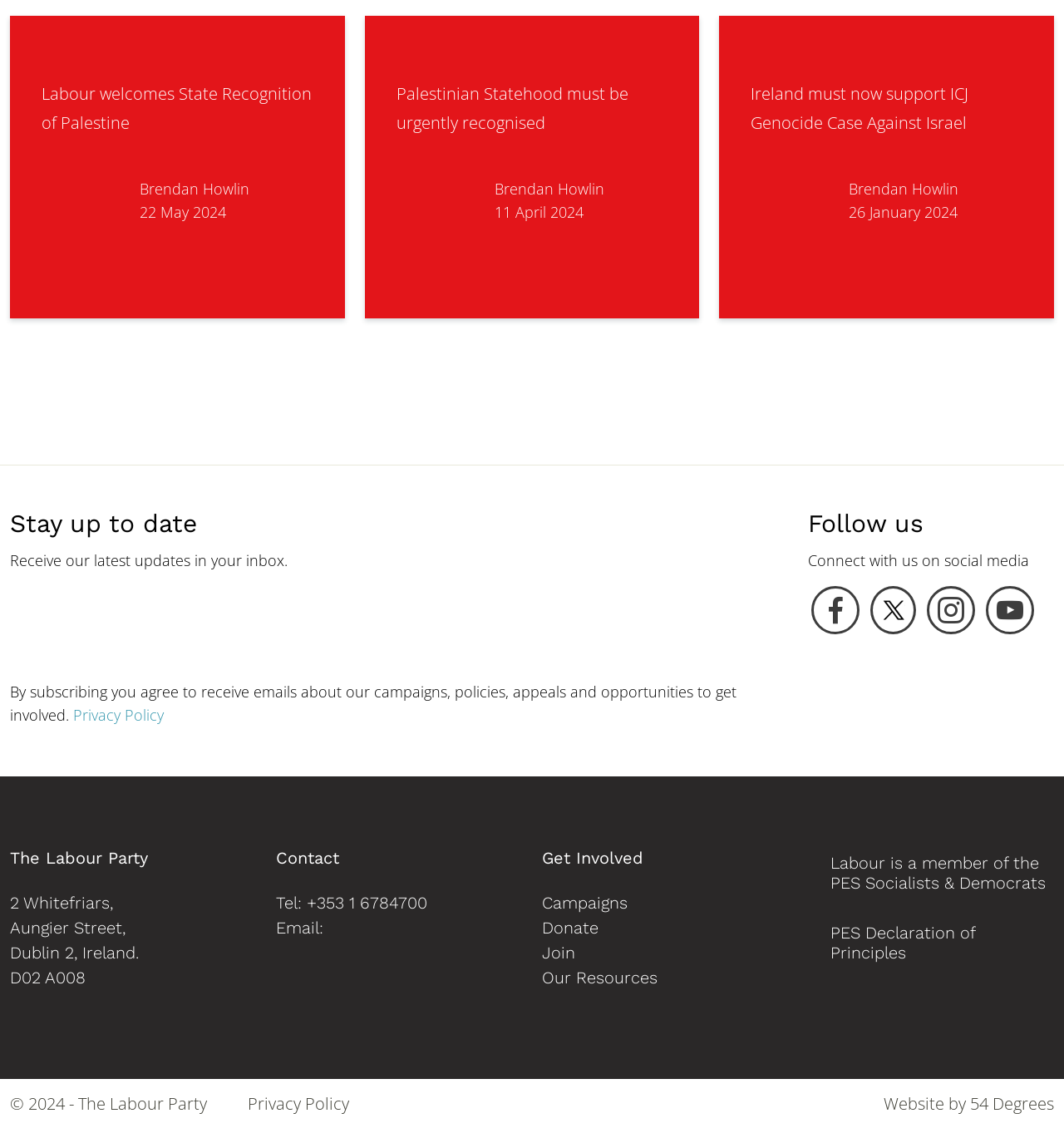Identify the bounding box coordinates of the clickable region necessary to fulfill the following instruction: "Read more about Brendan Howlin". The bounding box coordinates should be four float numbers between 0 and 1, i.e., [left, top, right, bottom].

[0.131, 0.158, 0.234, 0.175]